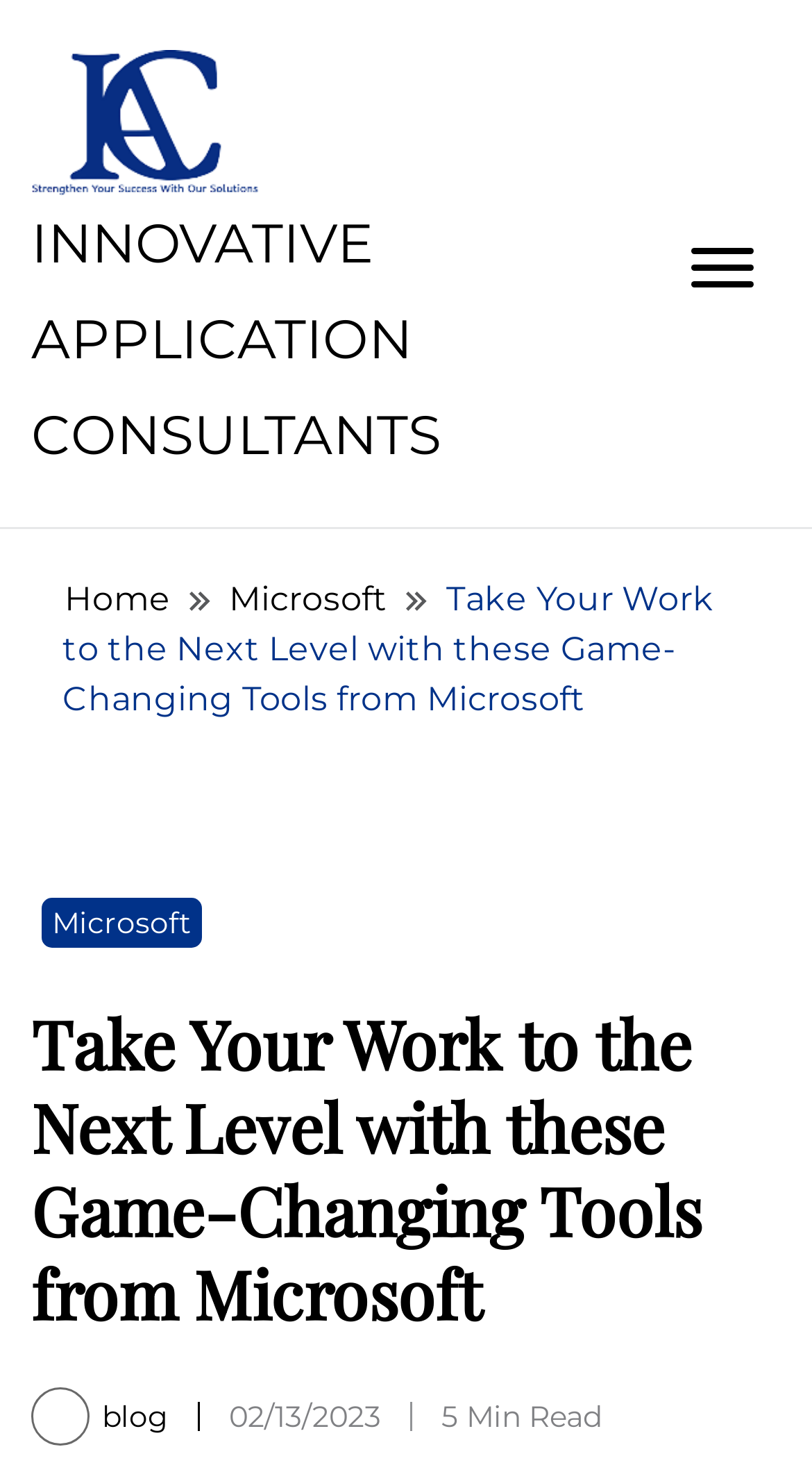Please identify the bounding box coordinates of the element on the webpage that should be clicked to follow this instruction: "Click the 'blog' link". The bounding box coordinates should be given as four float numbers between 0 and 1, formatted as [left, top, right, bottom].

[0.126, 0.949, 0.208, 0.975]